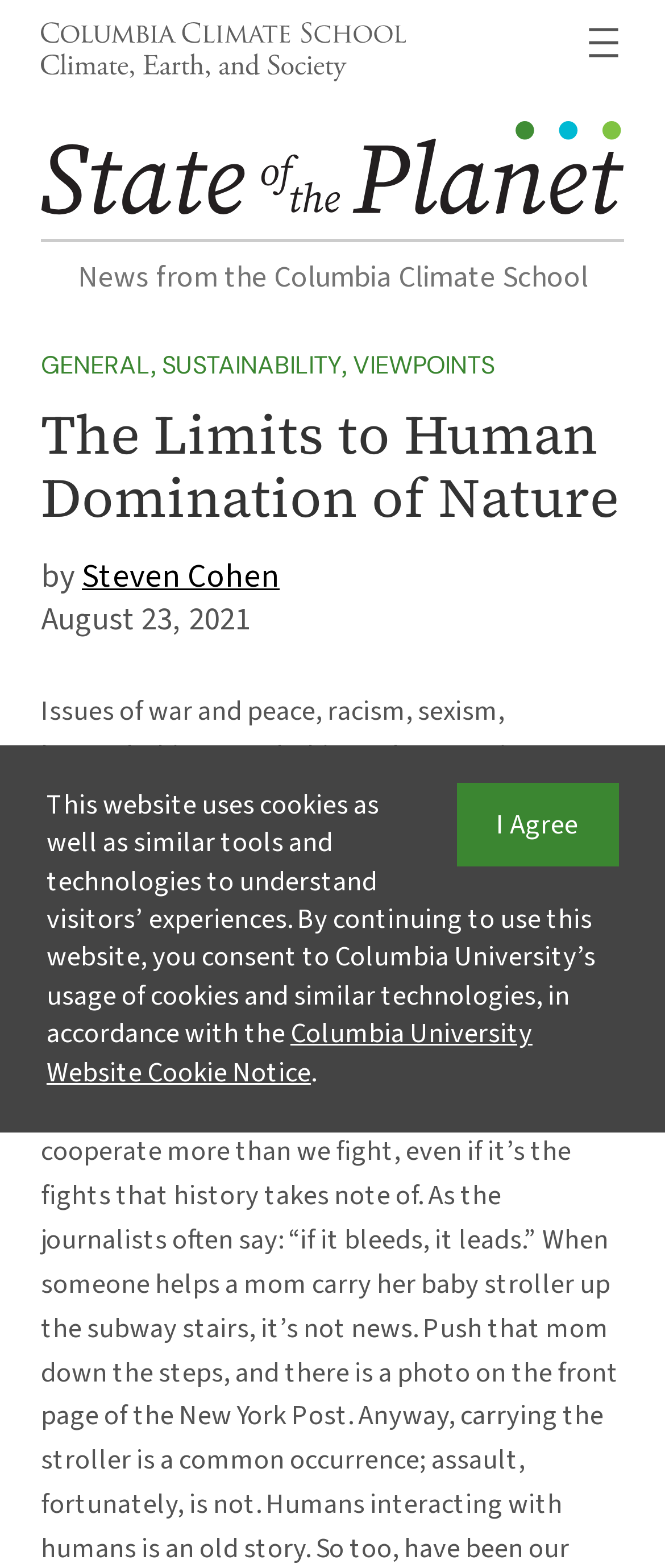Please identify the primary heading of the webpage and give its text content.

The Limits to Human Domination of Nature